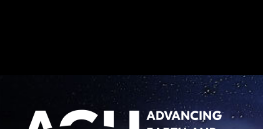What is the focus of the organization?
Utilize the image to construct a detailed and well-explained answer.

The logo is set against a backdrop that suggests a starry sky, emphasizing the organization’s focus on both Earth and space sciences, which is also reflected in the tagline 'ADVANCING EARTH AND SPACE SCIENCE'.